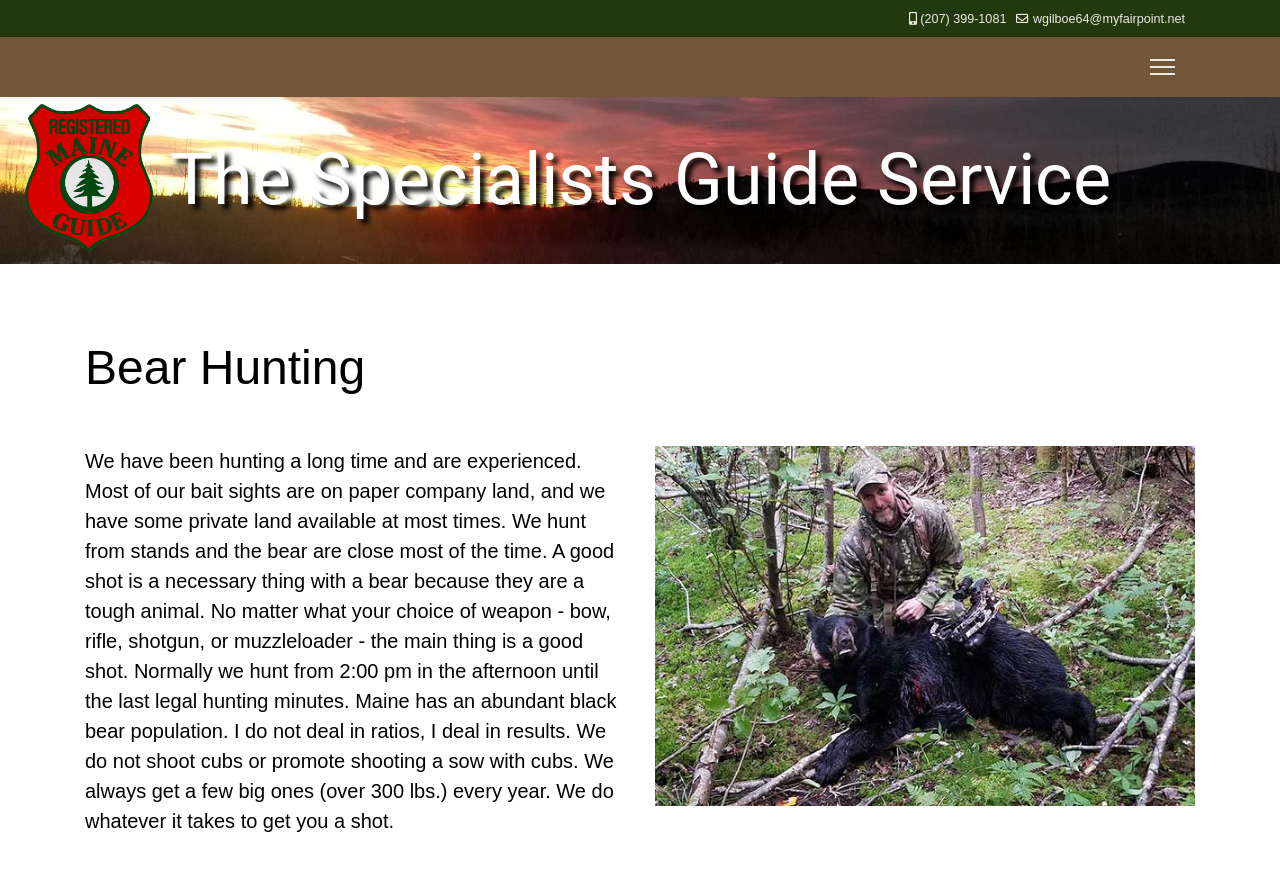Please answer the following question using a single word or phrase: 
What is the email address to contact?

wgilboe64@myfairpoint.net